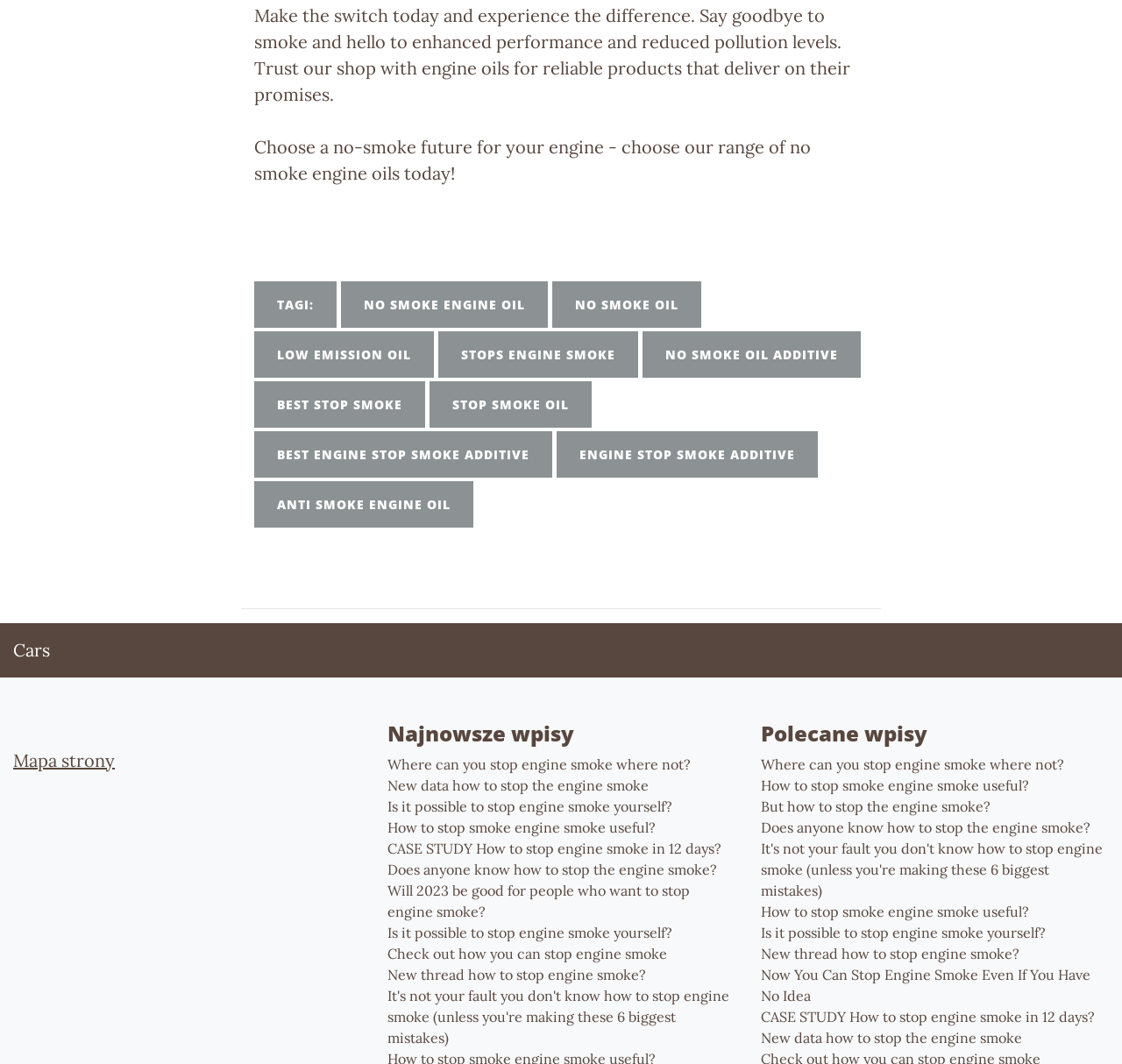What type of products are being promoted on this webpage?
Please describe in detail the information shown in the image to answer the question.

The webpage is promoting engine oils, specifically no smoke engine oils, low emission oils, and stop smoke oil additives, which can be seen from the multiple links and text descriptions.